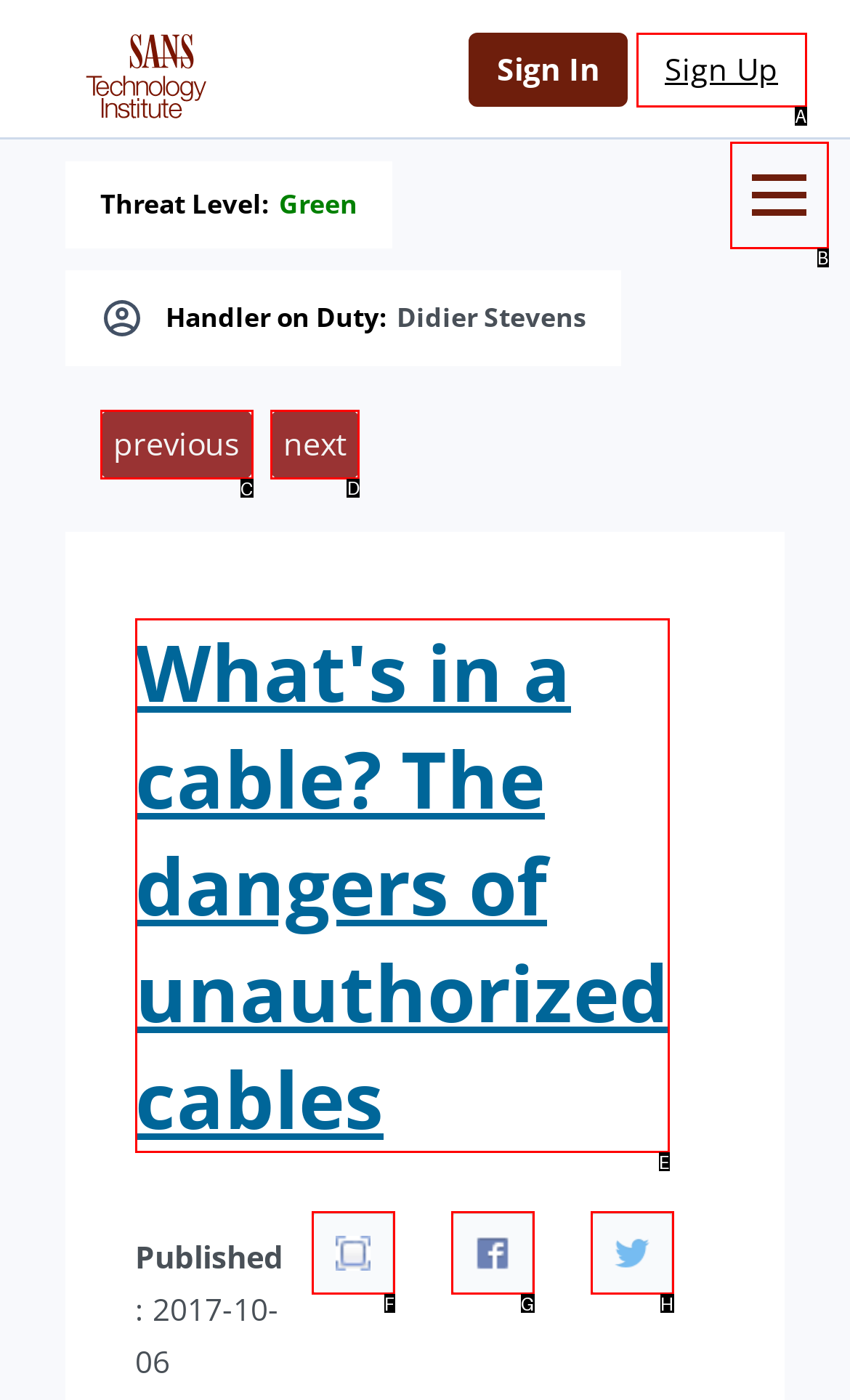What option should you select to complete this task: View next article? Indicate your answer by providing the letter only.

D